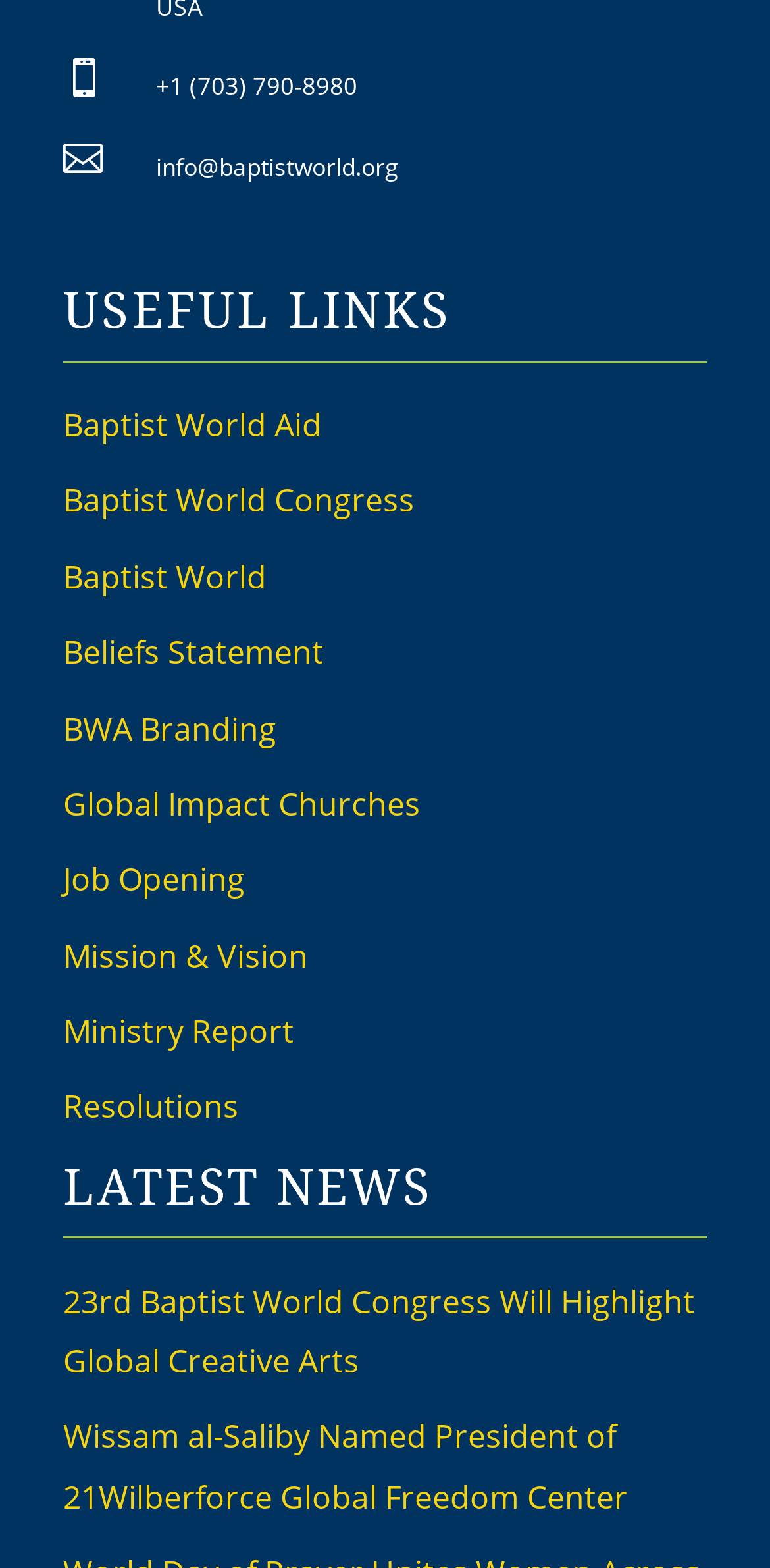Please identify the bounding box coordinates for the region that you need to click to follow this instruction: "view the 'LATEST NEWS' section".

[0.082, 0.735, 0.918, 0.789]